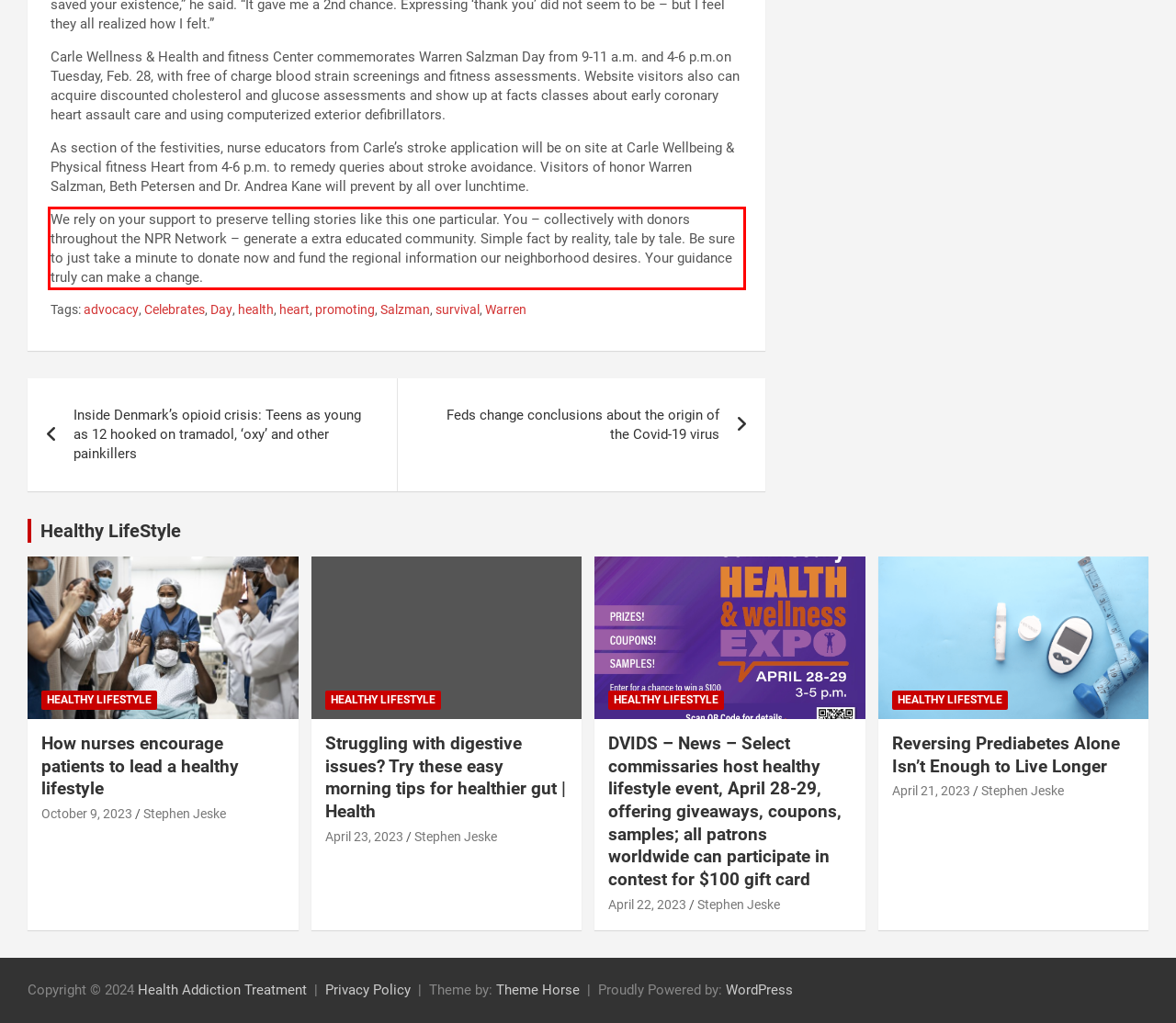You have a screenshot with a red rectangle around a UI element. Recognize and extract the text within this red bounding box using OCR.

We rely on your support to preserve telling stories like this one particular. You – collectively with donors throughout the NPR Network – generate a extra educated community. Simple fact by reality, tale by tale. Be sure to just take a minute to donate now and fund the regional information our neighborhood desires. Your guidance truly can make a change.